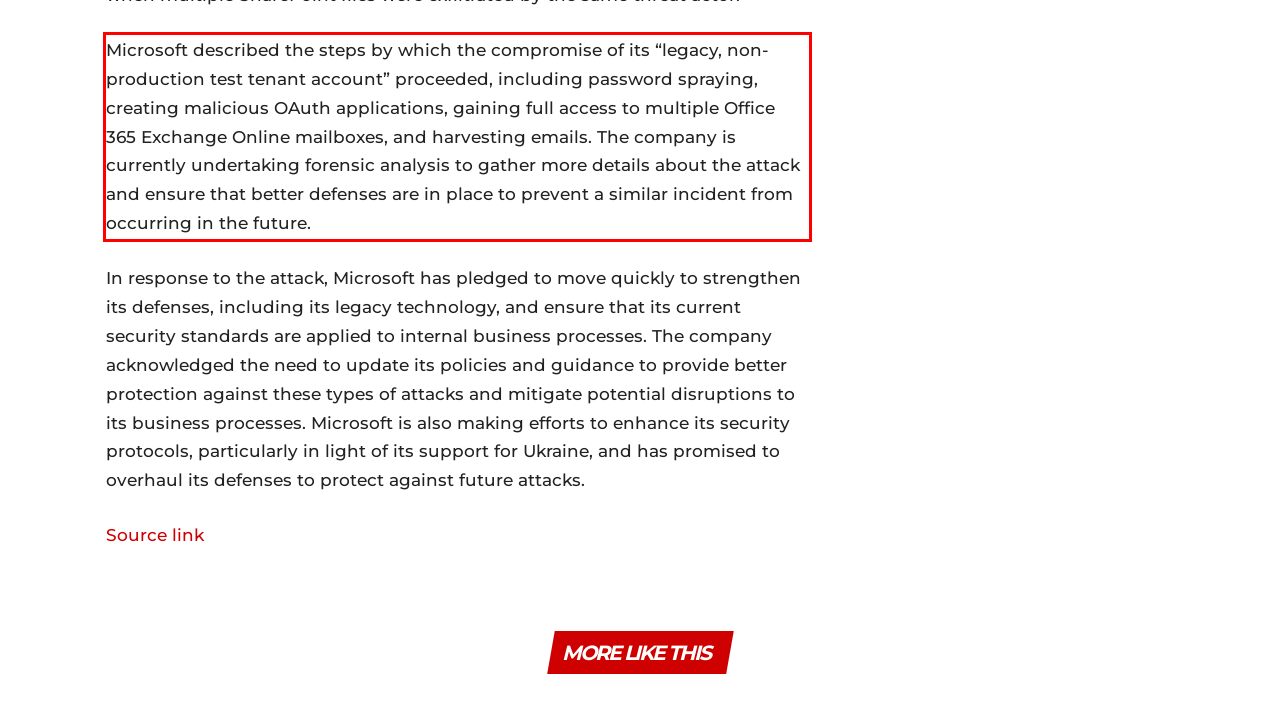Using the webpage screenshot, recognize and capture the text within the red bounding box.

Microsoft described the steps by which the compromise of its “legacy, non-production test tenant account” proceeded, including password spraying, creating malicious OAuth applications, gaining full access to multiple Office 365 Exchange Online mailboxes, and harvesting emails. The company is currently undertaking forensic analysis to gather more details about the attack and ensure that better defenses are in place to prevent a similar incident from occurring in the future.